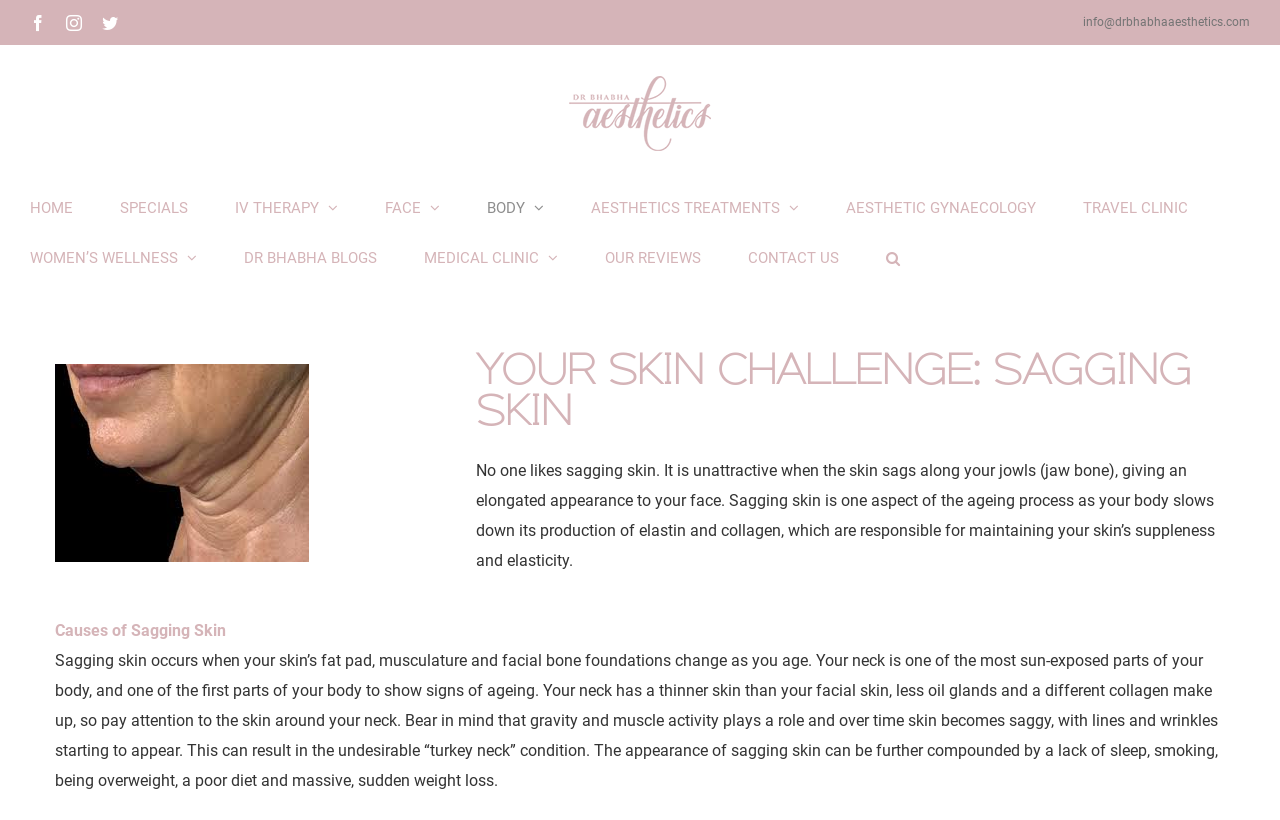Explain the features and main sections of the webpage comprehensively.

The webpage is about sagging skin causes and treatments, specifically from Dr. Bhabha Aesthetics. At the top left corner, there are three social media links: Facebook, Instagram, and Twitter. Next to them, there is a contact email link. The Dr. Bhabha Aesthetics logo is located at the top center, with a navigation menu below it, featuring various links such as HOME, SPECIALS, IV THERAPY, FACE, BODY, and more.

Below the navigation menu, there is a large image related to sagging skin. The main content of the webpage starts with a heading "YOUR SKIN CHALLENGE: SAGGING SKIN" followed by a paragraph of text explaining what sagging skin is, its causes, and its effects on one's appearance. The text also mentions that sagging skin can be treated.

Further down, there is a subheading "Causes of Sagging Skin" followed by another paragraph of text detailing the factors that contribute to sagging skin, including ageing, gravity, muscle activity, lack of sleep, smoking, being overweight, and poor diet.